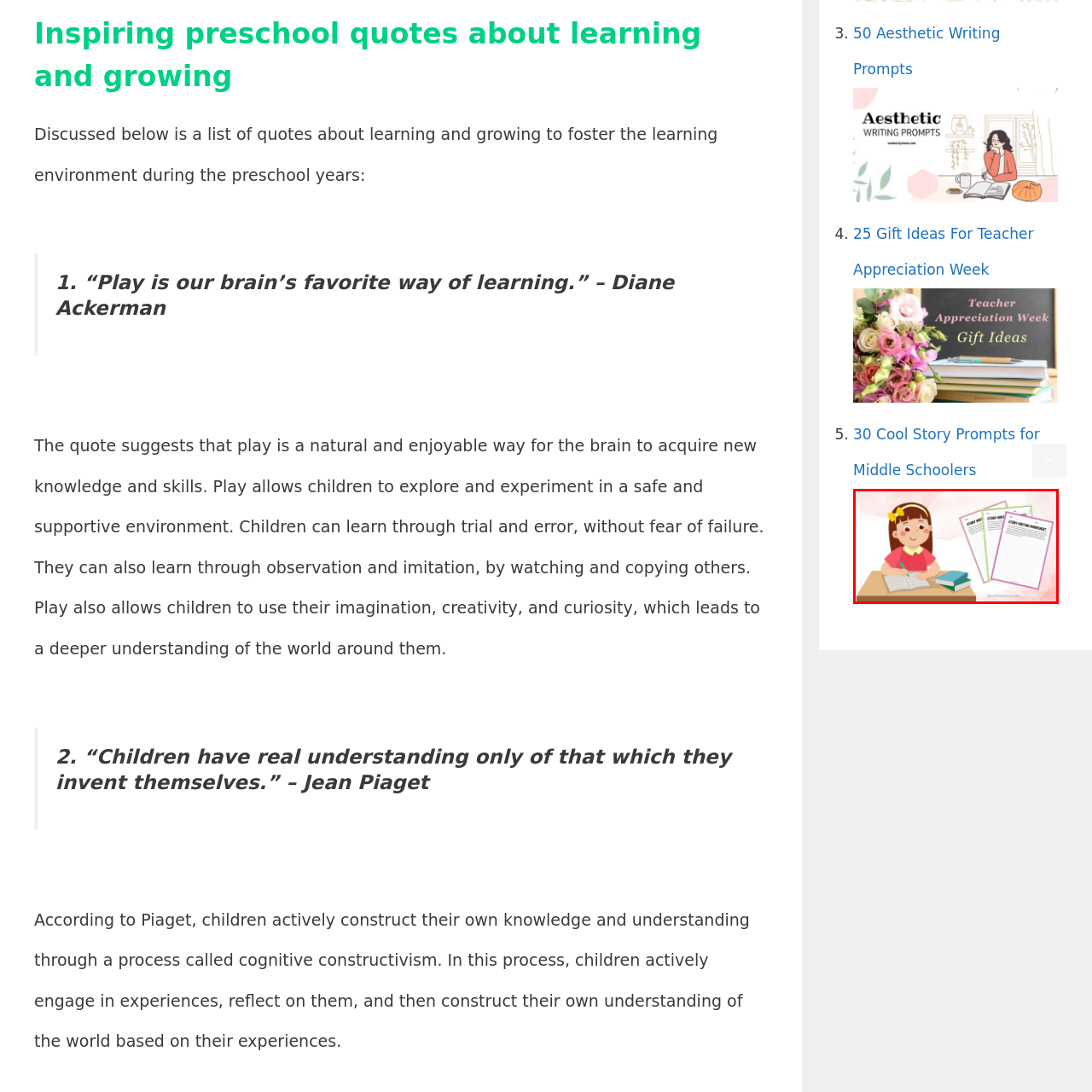Create a detailed narrative describing the image bounded by the red box.

The image depicts a cheerful young girl sitting at a wooden desk, engaging in writing or studying. She has brown hair styled with a cute yellow bow and is wearing a bright pink shirt. In front of her, there are two stacked books and several colorful worksheets titled "story writing worksheet." The worksheets are designed for educational purposes, promoting creative expression and structured writing for children. The background features a soft, pastel color to enhance the learning atmosphere, embodying the essence of nurturing a love for learning in preschool-aged children. This illustration reflects the importance of hands-on activities in fostering creativity and comprehension in early childhood education.